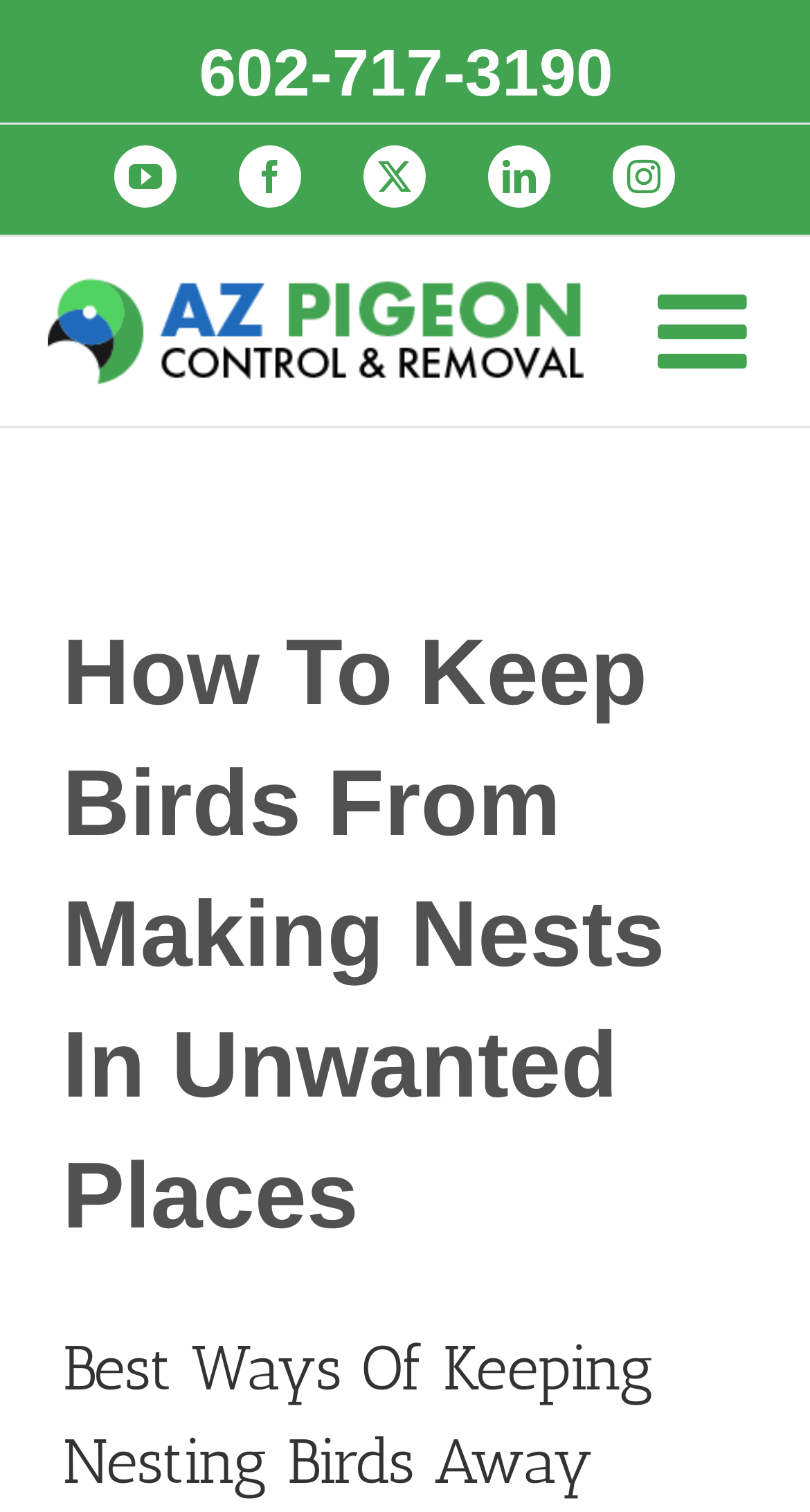Highlight the bounding box coordinates of the element you need to click to perform the following instruction: "Learn about the best ways of keeping nesting birds away."

[0.077, 0.875, 0.923, 0.998]